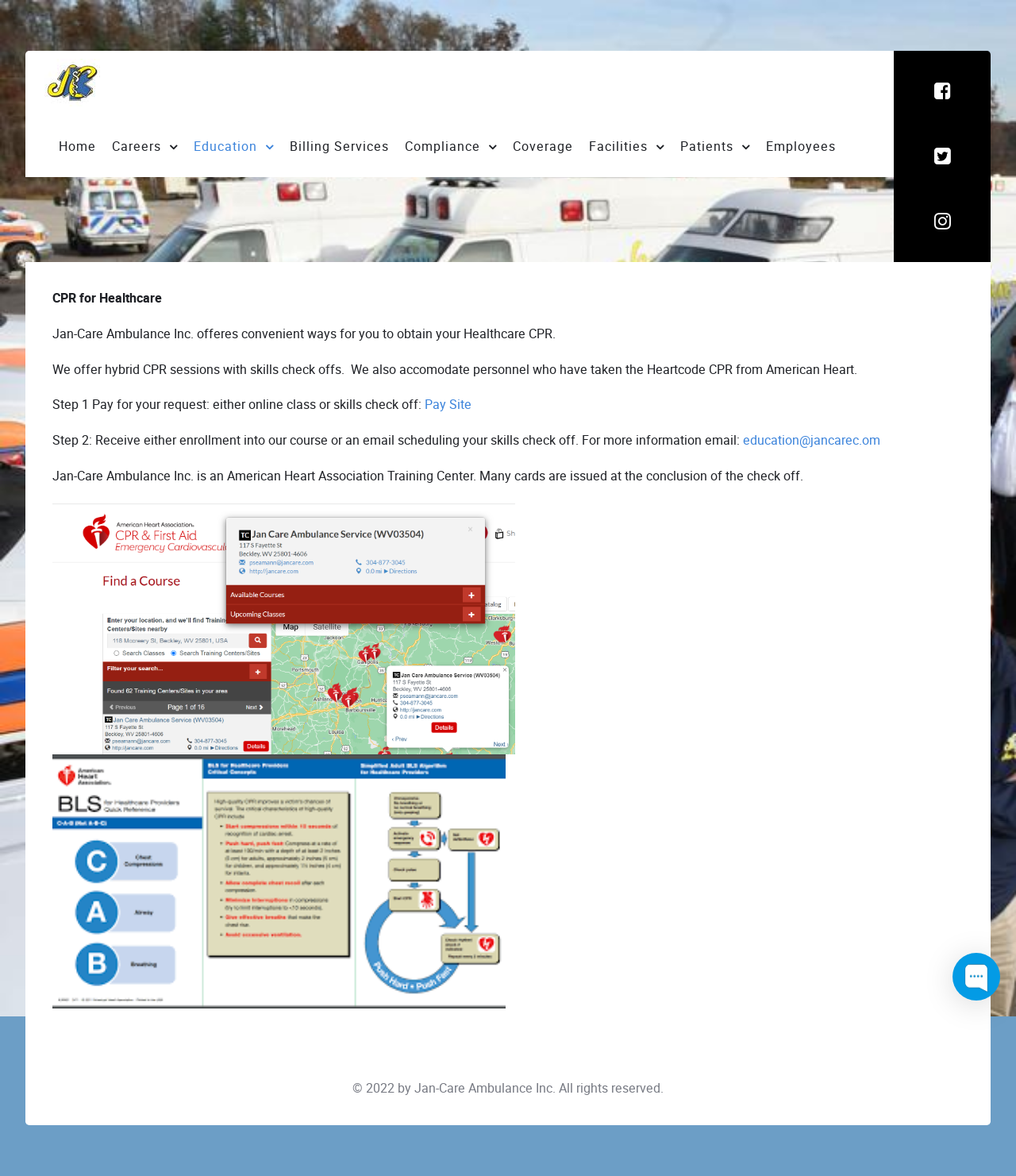Please locate the bounding box coordinates of the element that should be clicked to achieve the given instruction: "Go to the Education page".

[0.184, 0.104, 0.276, 0.144]